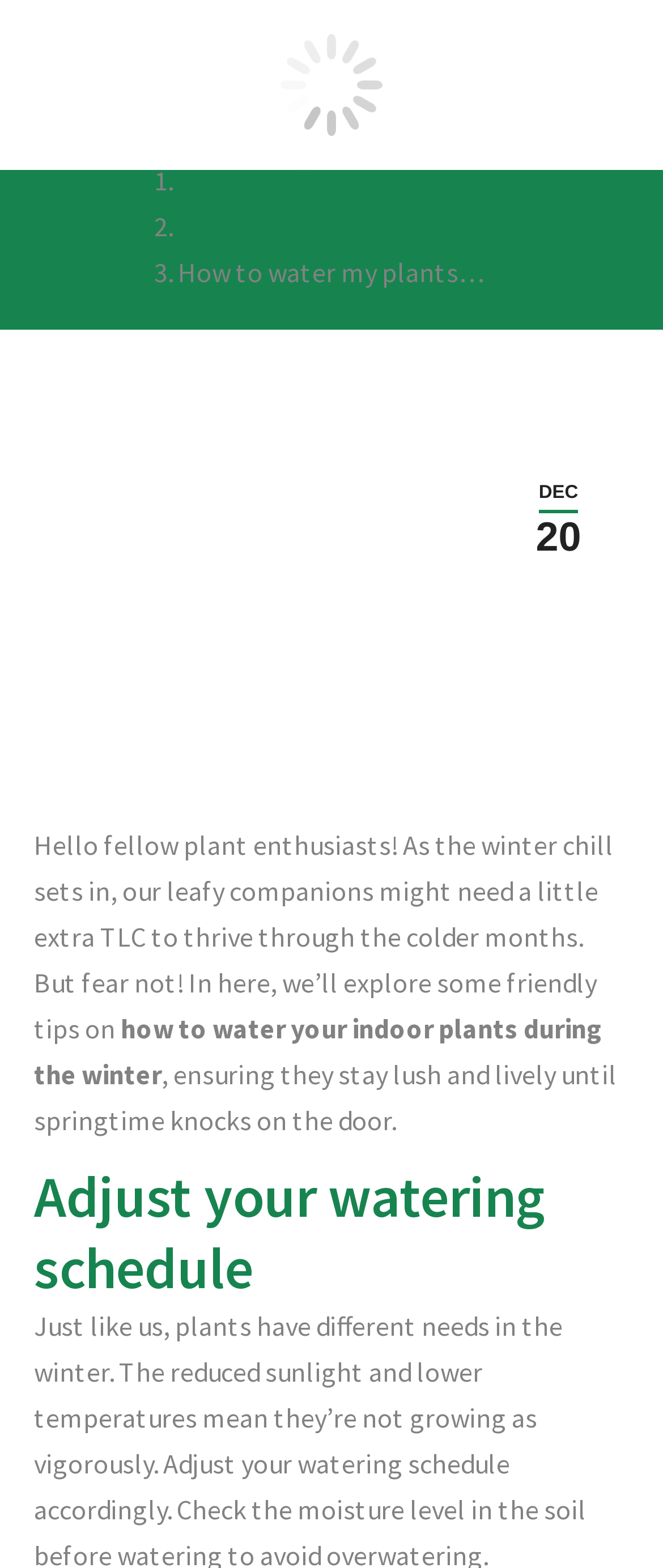Write a detailed summary of the webpage, including text, images, and layout.

This webpage is about providing tips on how to water indoor plants during the winter season. At the top of the page, there is a large heading that reads "HOW TO WATER MY PLANTS IN WINTER?" and an image below it. 

On the top-left corner, there is a smaller image, and below it, a heading that indicates the current page location, "You are here:". This is followed by a breadcrumb navigation menu with three items: "Home", "Plants and Maintenance", and the current page "How to water my plants…". 

The main content of the page starts with a greeting to fellow plant enthusiasts, followed by a brief introduction to the importance of taking care of indoor plants during the winter months. The introduction is accompanied by a large image on the right side of the text. 

The main article is divided into sections, with the first section titled "Adjust your watering schedule". The article continues below this heading, providing tips and advice on how to water indoor plants during the winter. 

At the bottom-right corner of the page, there is a "Go to Top" link, accompanied by a small image.